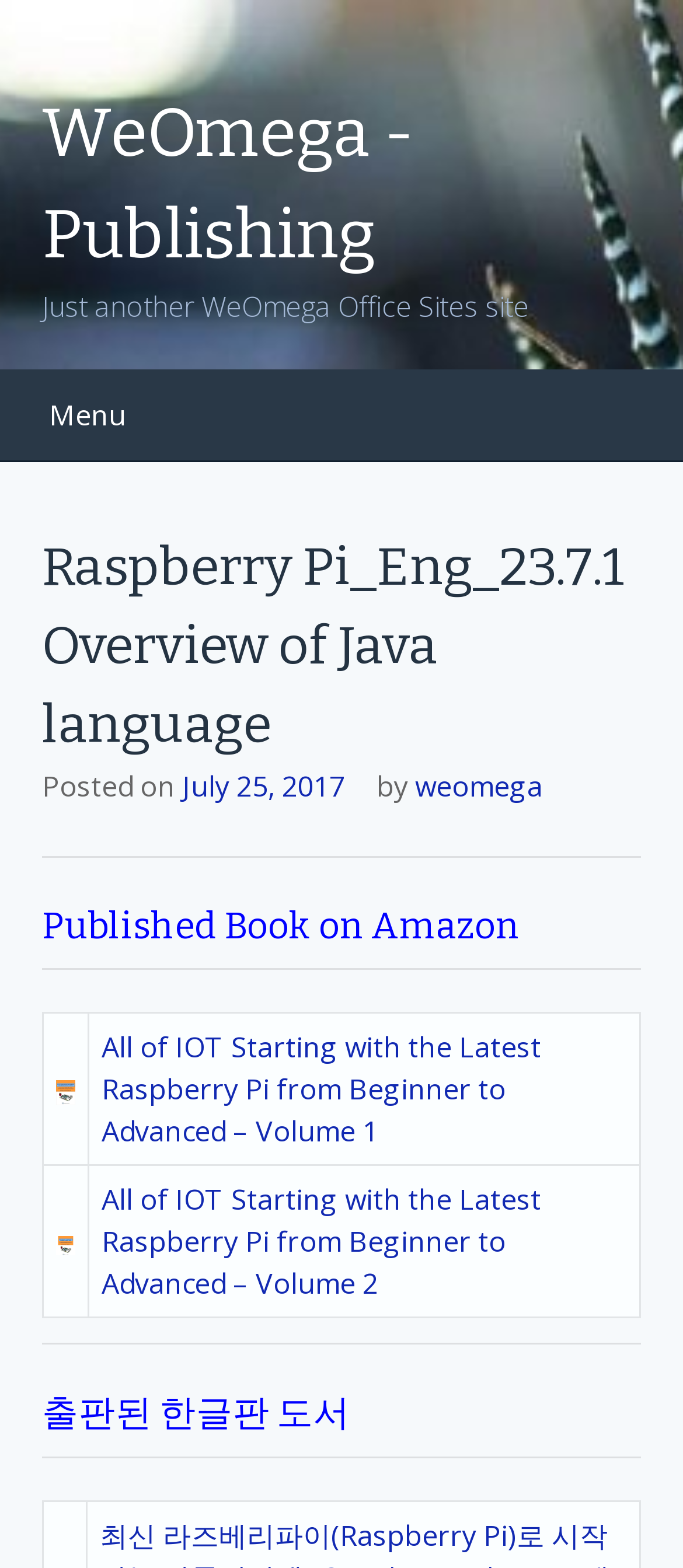What is the title of the first book?
Please look at the screenshot and answer using one word or phrase.

All of IOT Starting with the Latest Raspberry Pi from Beginner to Advanced – Volume 1